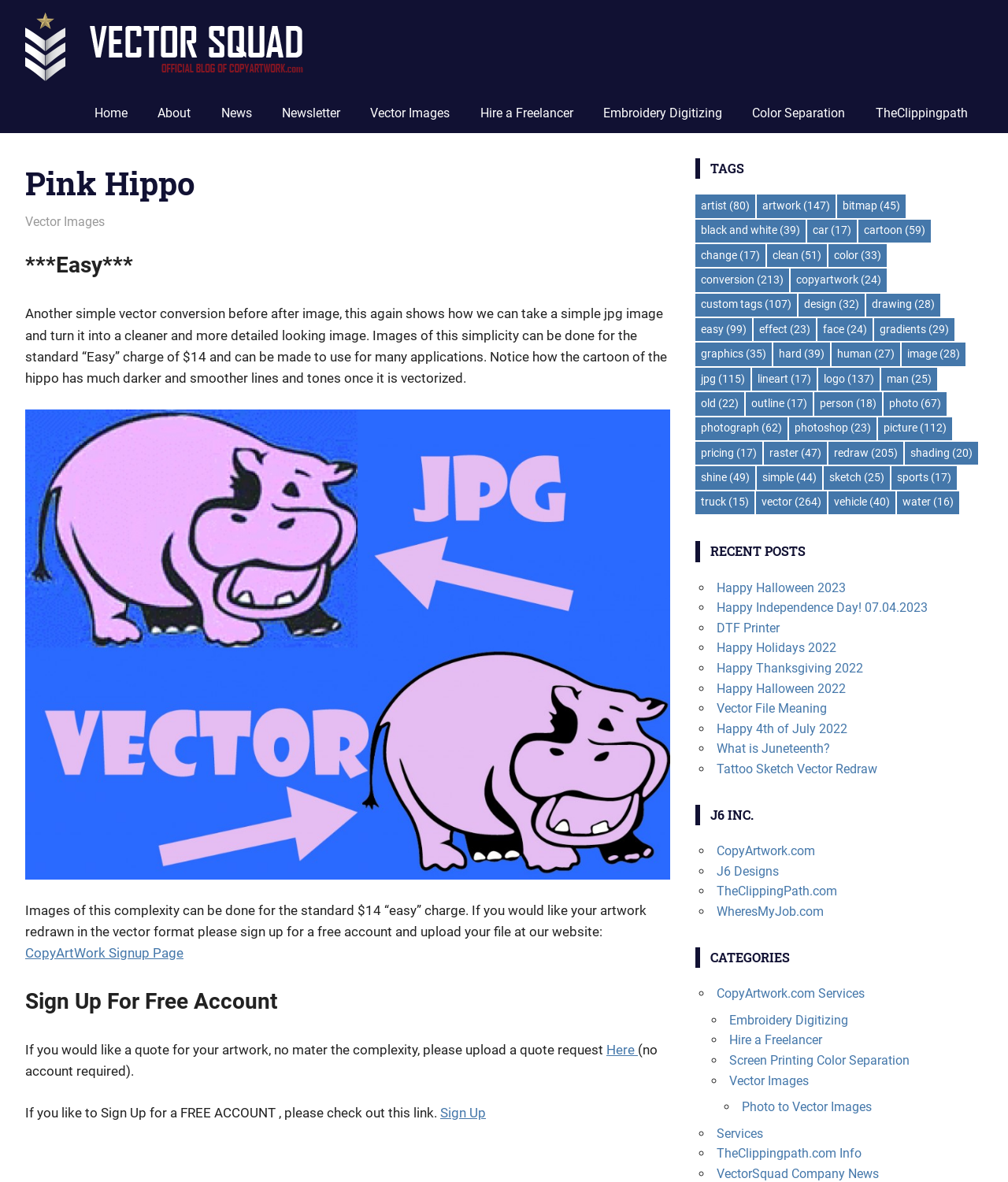What is the purpose of the 'Sign Up For Free Account' link?
Offer a detailed and full explanation in response to the question.

The answer can be found in the paragraph that starts with 'If you would like your artwork redrawn in the vector format...'. It mentions that the 'Sign Up For Free Account' link is for signing up for a free account.